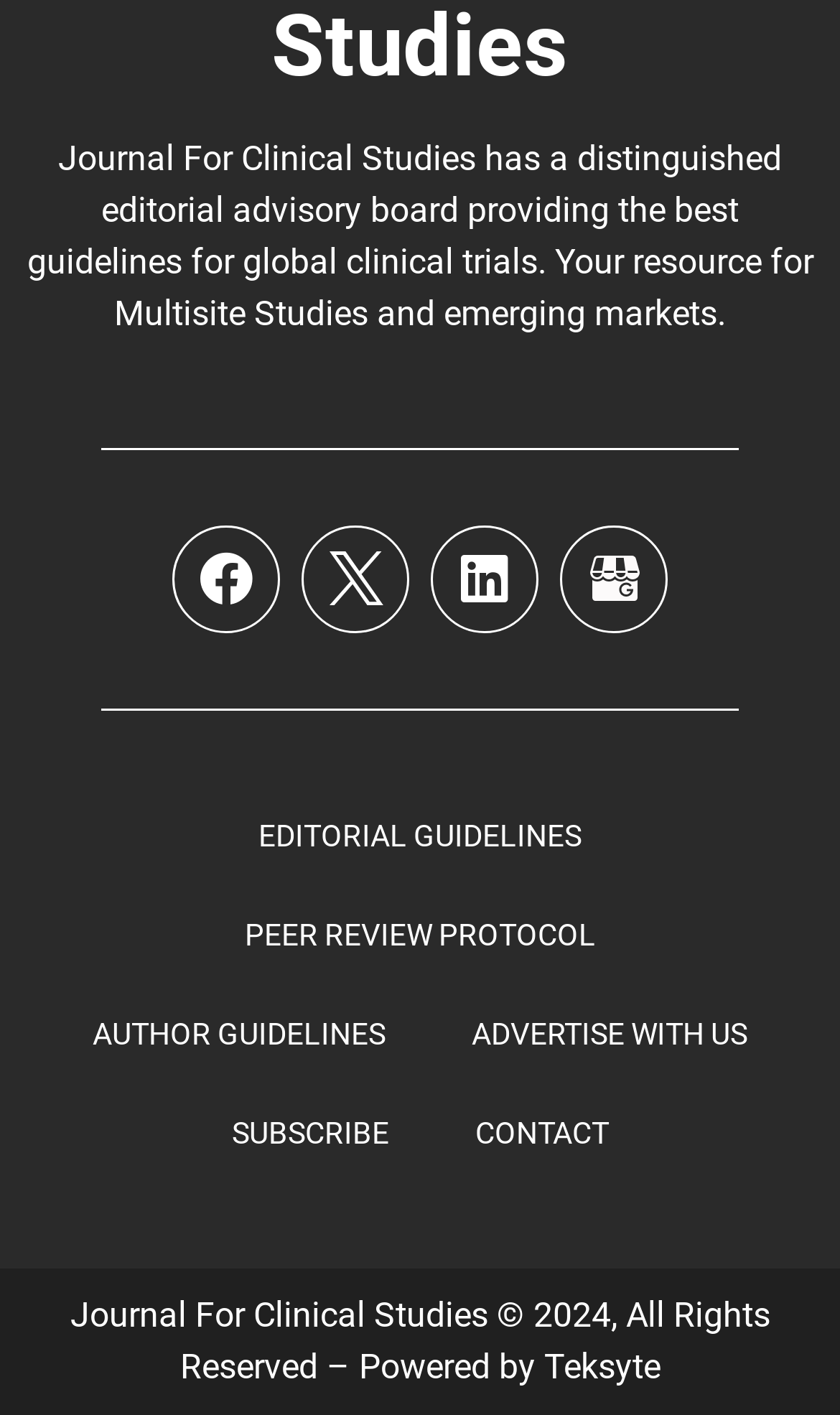What social media platforms are linked on this webpage?
Please provide a full and detailed response to the question.

The webpage has links to Facebook and Linkedin, as indicated by the link elements with OCR text 'Facebook ' and 'Linkedin ' respectively, which are likely social media icons.